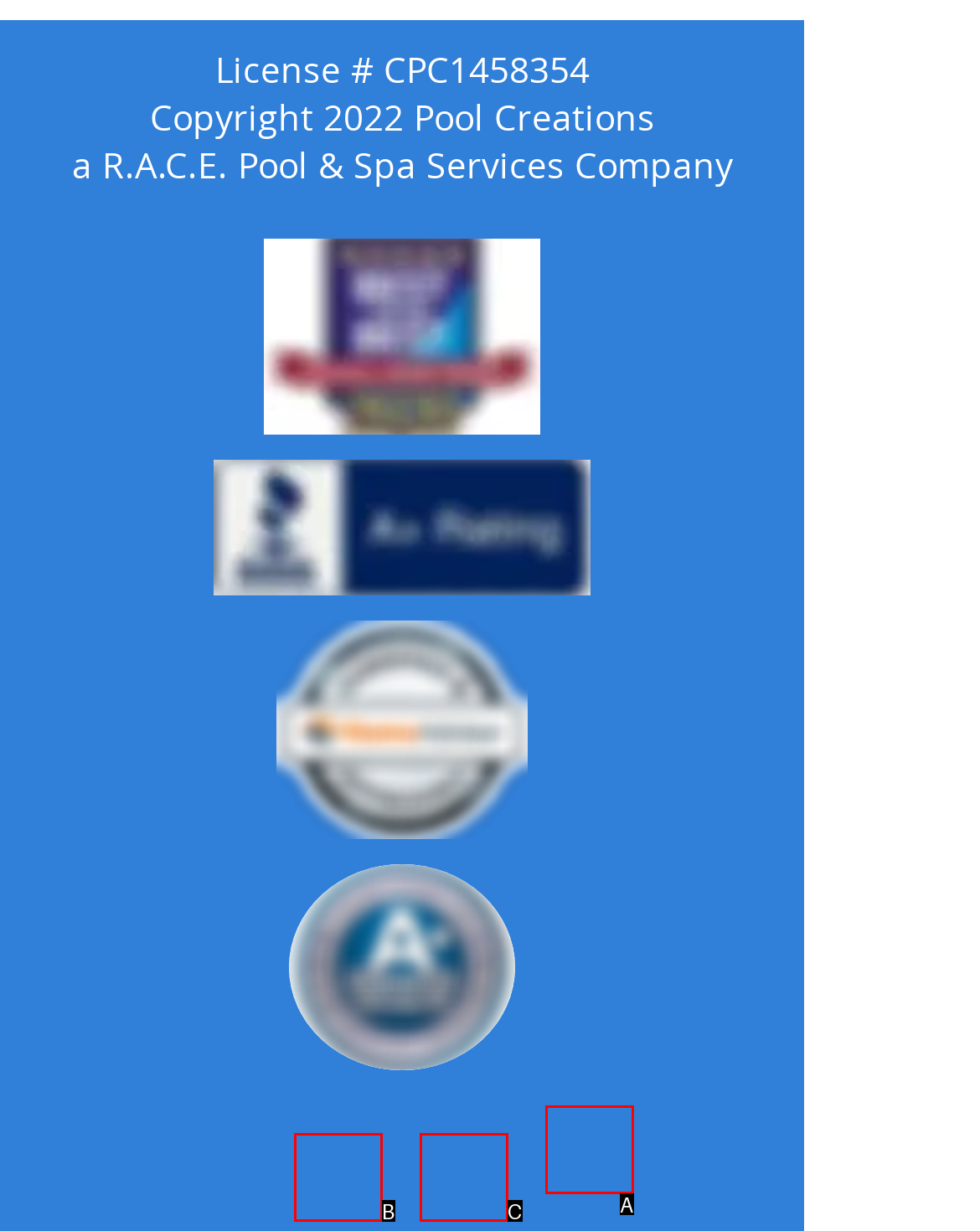Select the letter from the given choices that aligns best with the description: aria-label="YouTube - White Circle". Reply with the specific letter only.

A